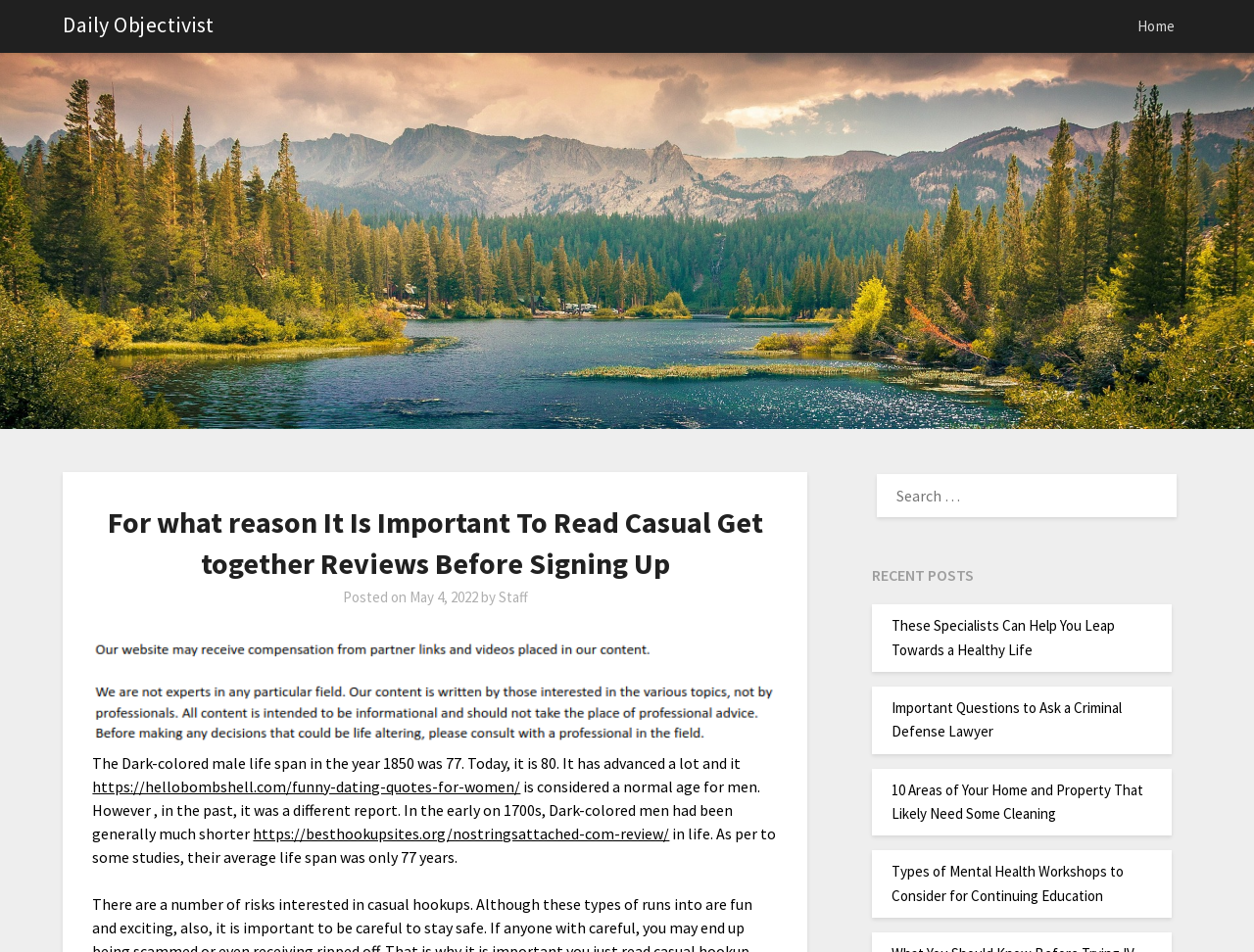Locate the bounding box coordinates of the region to be clicked to comply with the following instruction: "Check the 'RECENT POSTS' section". The coordinates must be four float numbers between 0 and 1, in the form [left, top, right, bottom].

[0.696, 0.59, 0.789, 0.617]